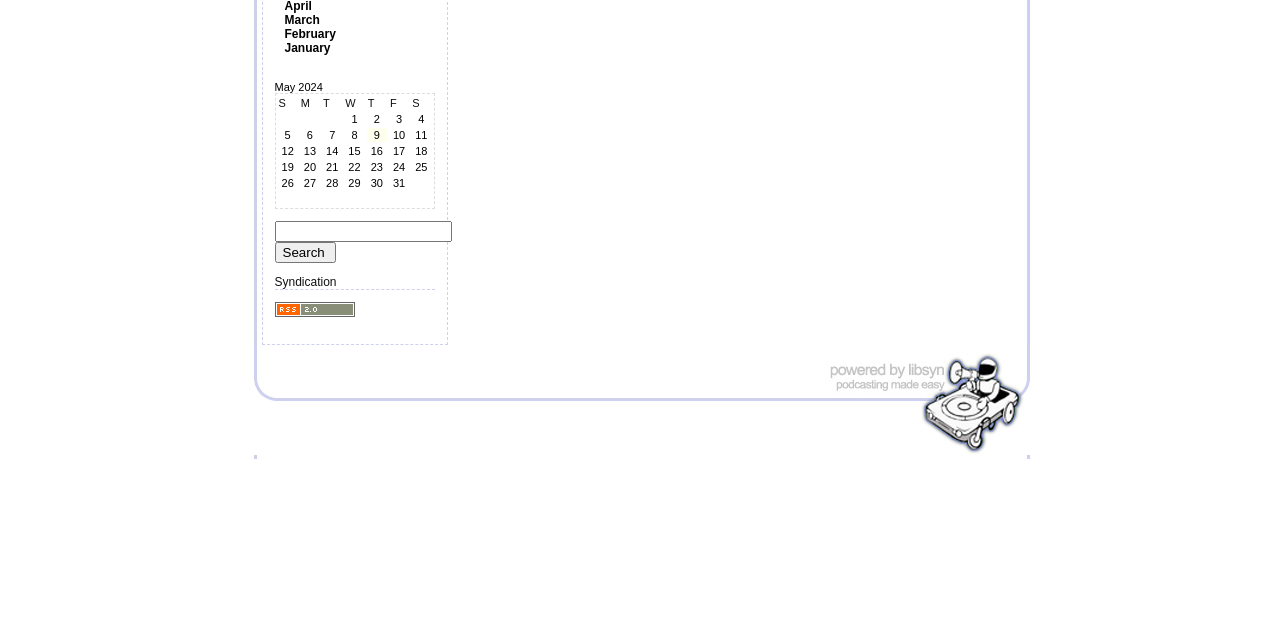Please provide the bounding box coordinates in the format (top-left x, top-left y, bottom-right x, bottom-right y). Remember, all values are floating point numbers between 0 and 1. What is the bounding box coordinate of the region described as: parent_node: Categories

[0.214, 0.478, 0.277, 0.5]